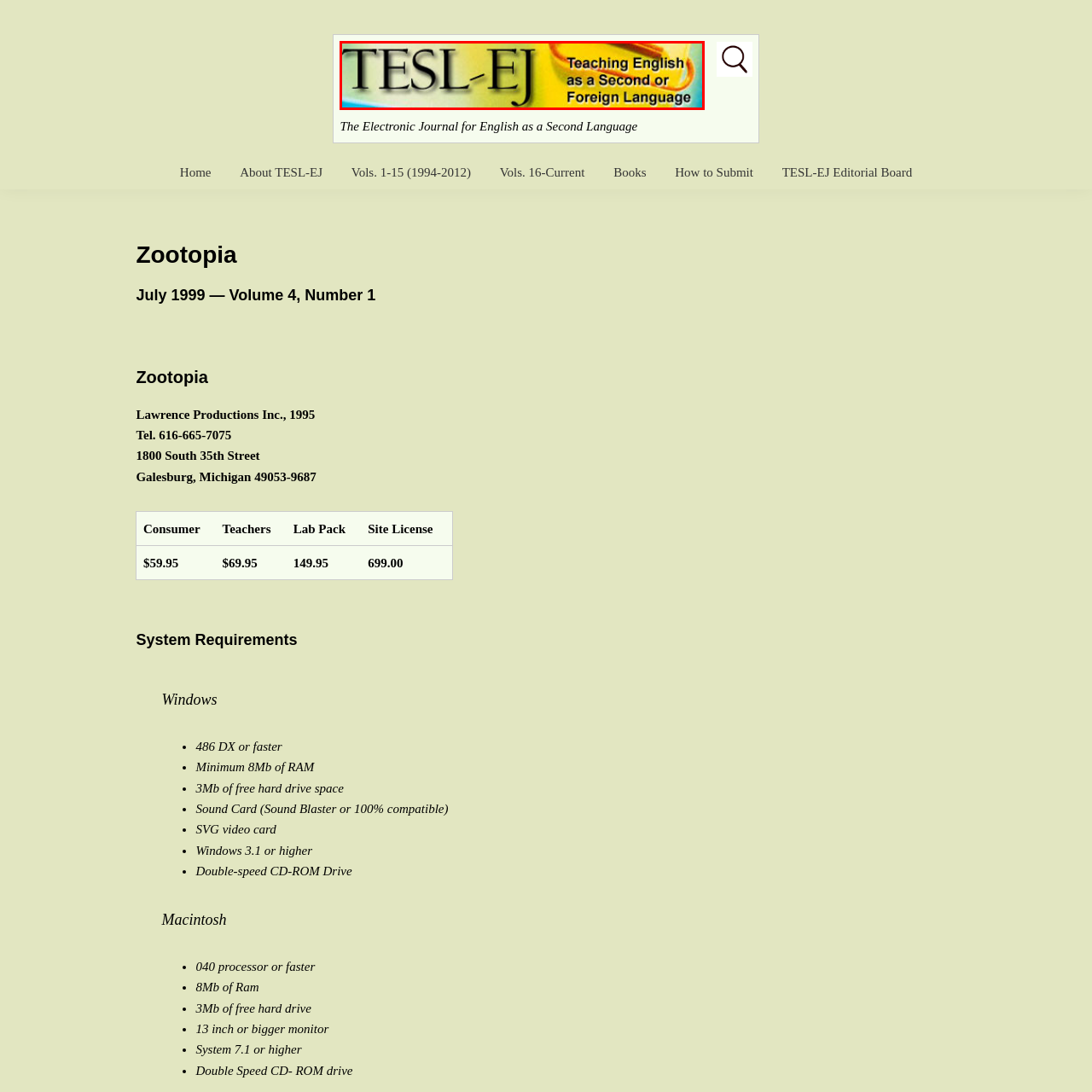Look closely at the image highlighted in red, What is the aesthetic of the visual design? 
Respond with a single word or phrase.

Professional yet approachable